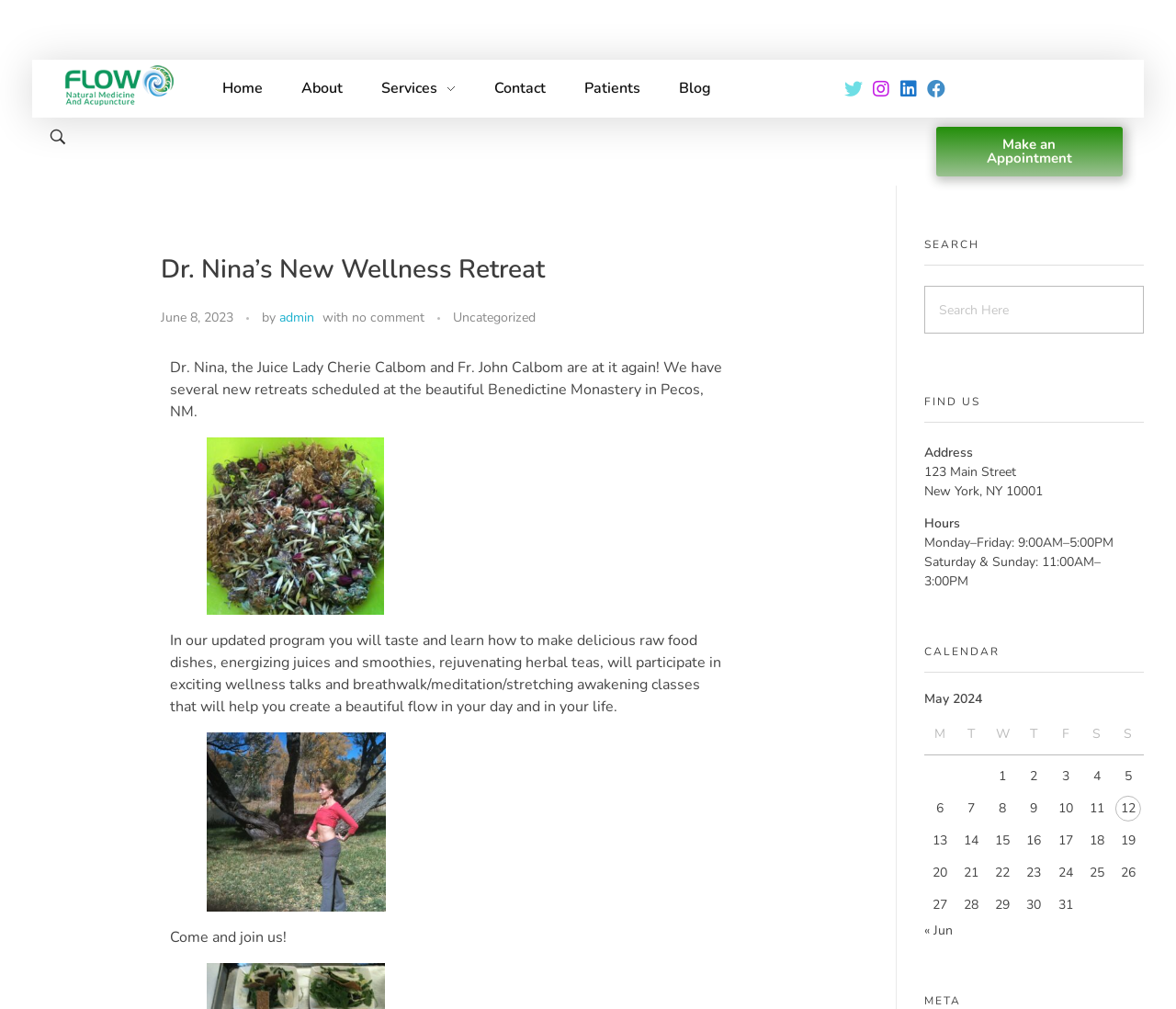Please find the bounding box coordinates for the clickable element needed to perform this instruction: "Follow Dr. Nina on Twitter".

[0.718, 0.079, 0.734, 0.097]